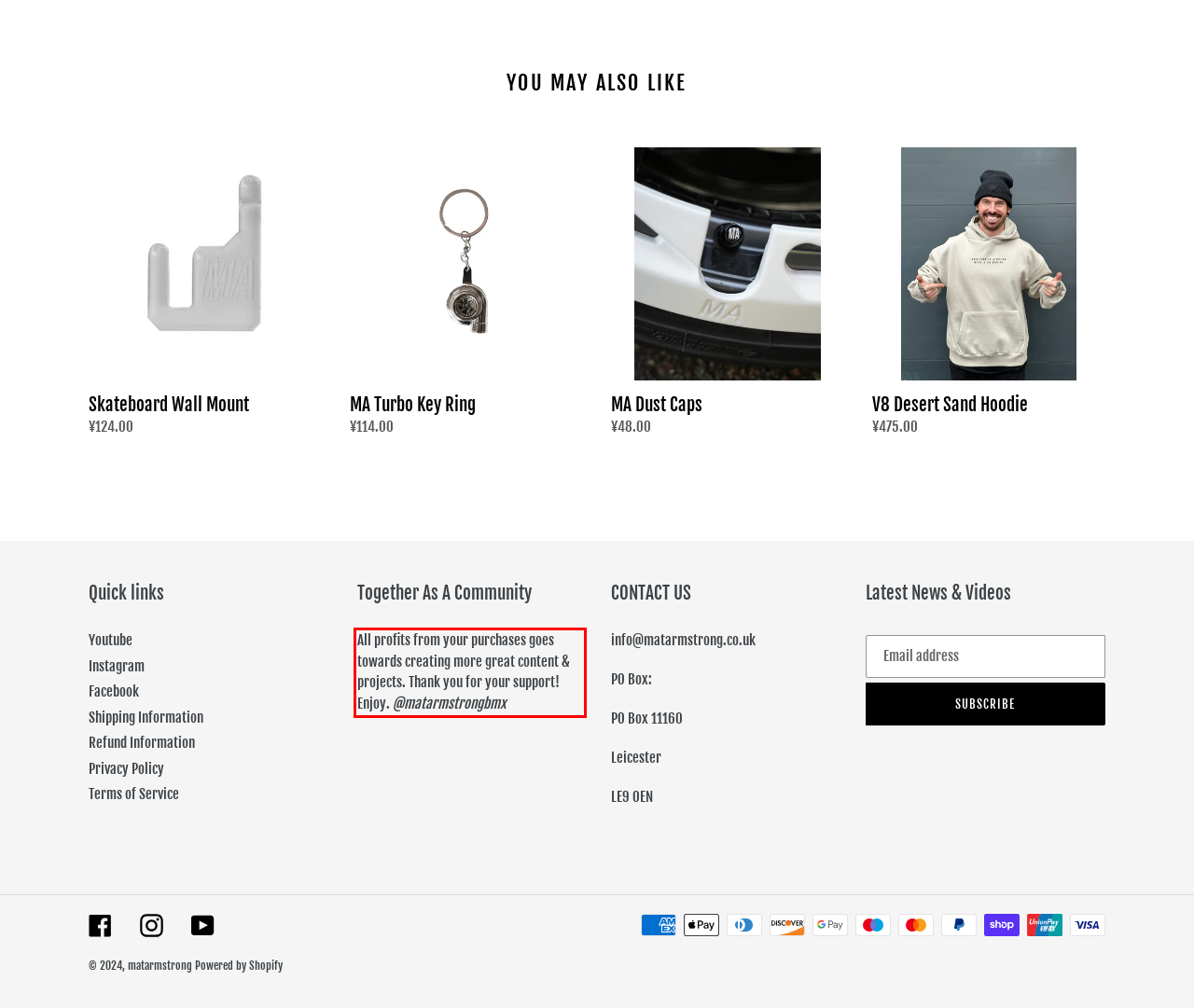Examine the screenshot of the webpage, locate the red bounding box, and generate the text contained within it.

All profits from your purchases goes towards creating more great content & projects. Thank you for your support! Enjoy. @matarmstrongbmx